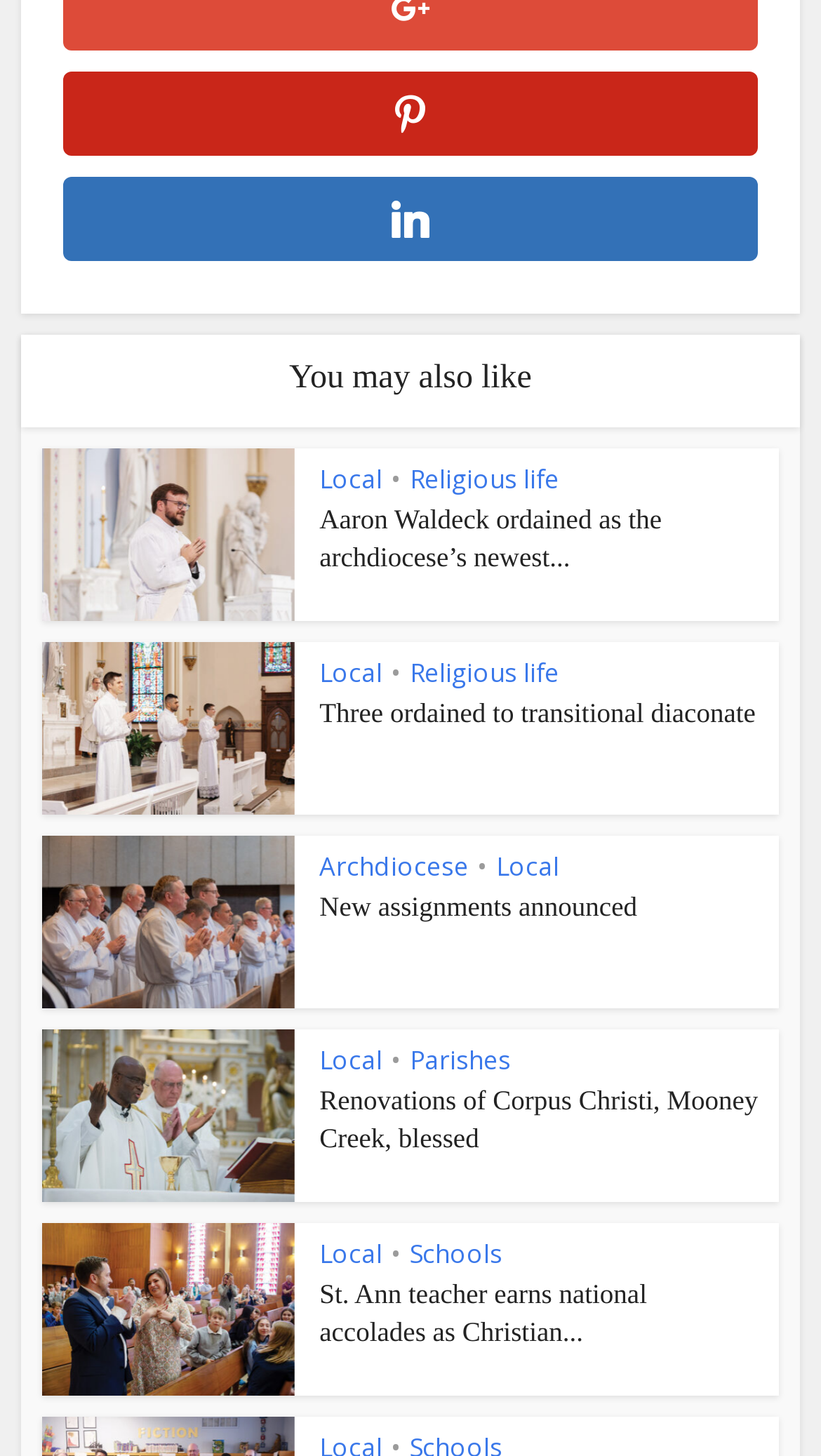Locate the bounding box coordinates of the element that needs to be clicked to carry out the instruction: "View 'Three ordained to transitional diaconate'". The coordinates should be given as four float numbers ranging from 0 to 1, i.e., [left, top, right, bottom].

[0.389, 0.478, 0.92, 0.5]